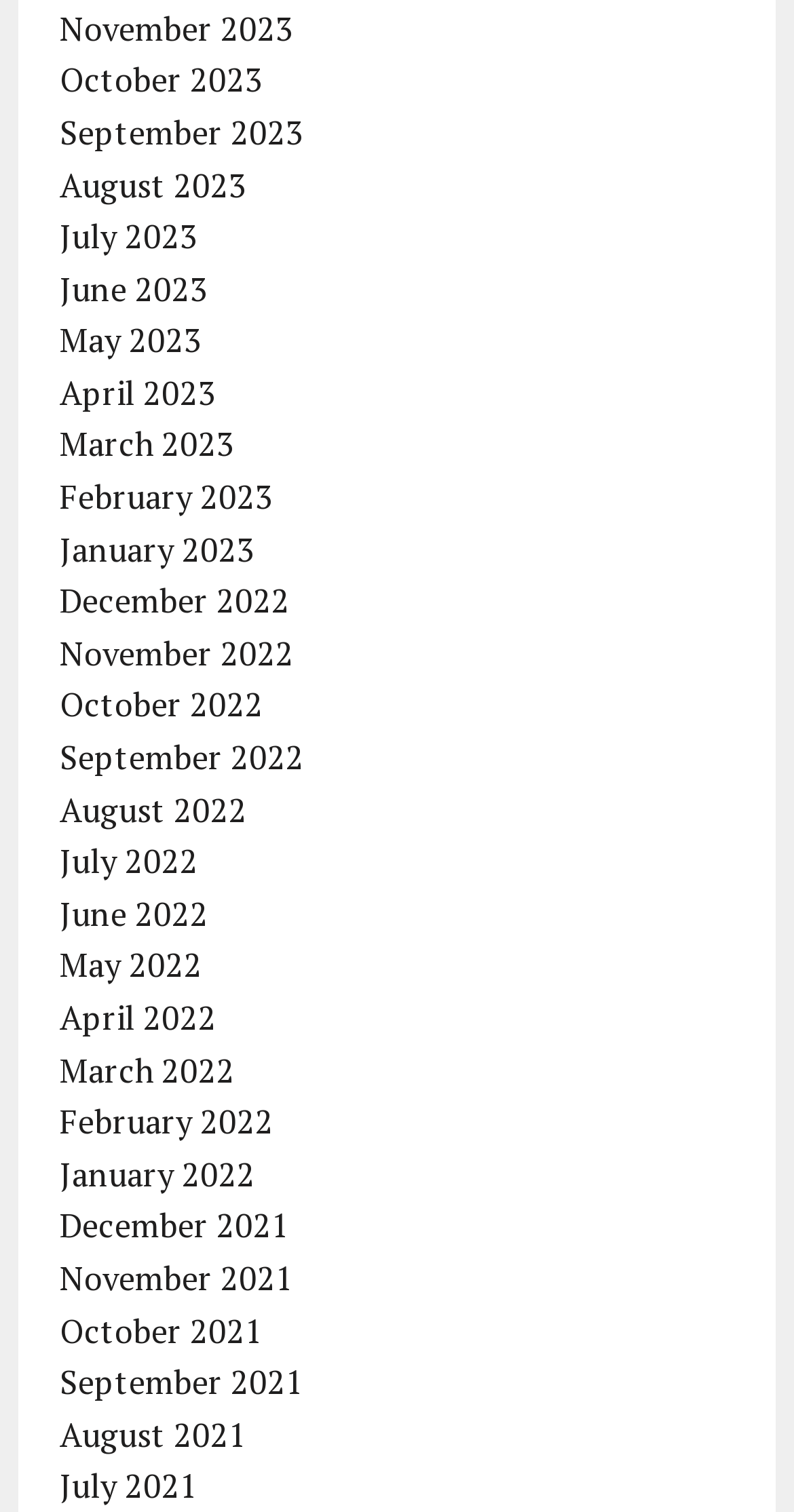Identify the coordinates of the bounding box for the element described below: "November 2022". Return the coordinates as four float numbers between 0 and 1: [left, top, right, bottom].

[0.075, 0.417, 0.37, 0.447]